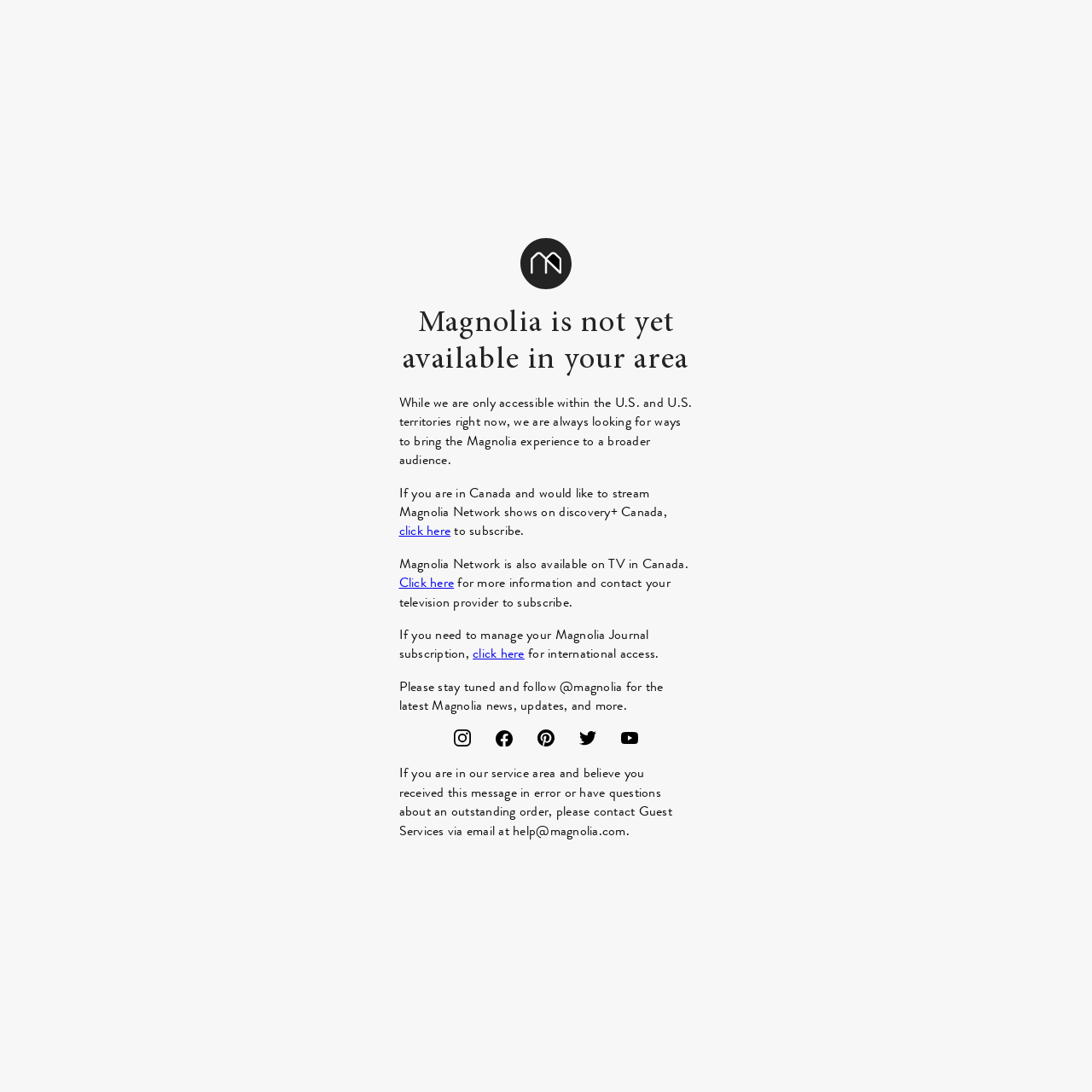Using the element description Youtube, predict the bounding box coordinates for the UI element. Provide the coordinates in (top-left x, top-left y, bottom-right x, bottom-right y) format with values ranging from 0 to 1.

[0.564, 0.668, 0.589, 0.687]